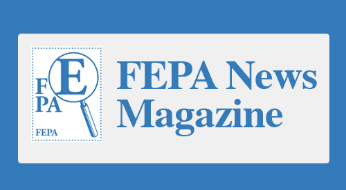Create a vivid and detailed description of the image.

The image prominently features the title "FEPA News Magazine," with the abbreviation "FEPA" elegantly stylized alongside a magnifying glass icon, emphasizing the magazine's focus on detailed insights and news. The striking blue background enhances the clarity of the white text, creating a visually appealing contrast. This design seems to be part of a publication or section dedicated to disseminating updates, news, and information relevant to the FEPA community, suggesting an emphasis on engagement and communication within the postal or philatelic sectors.